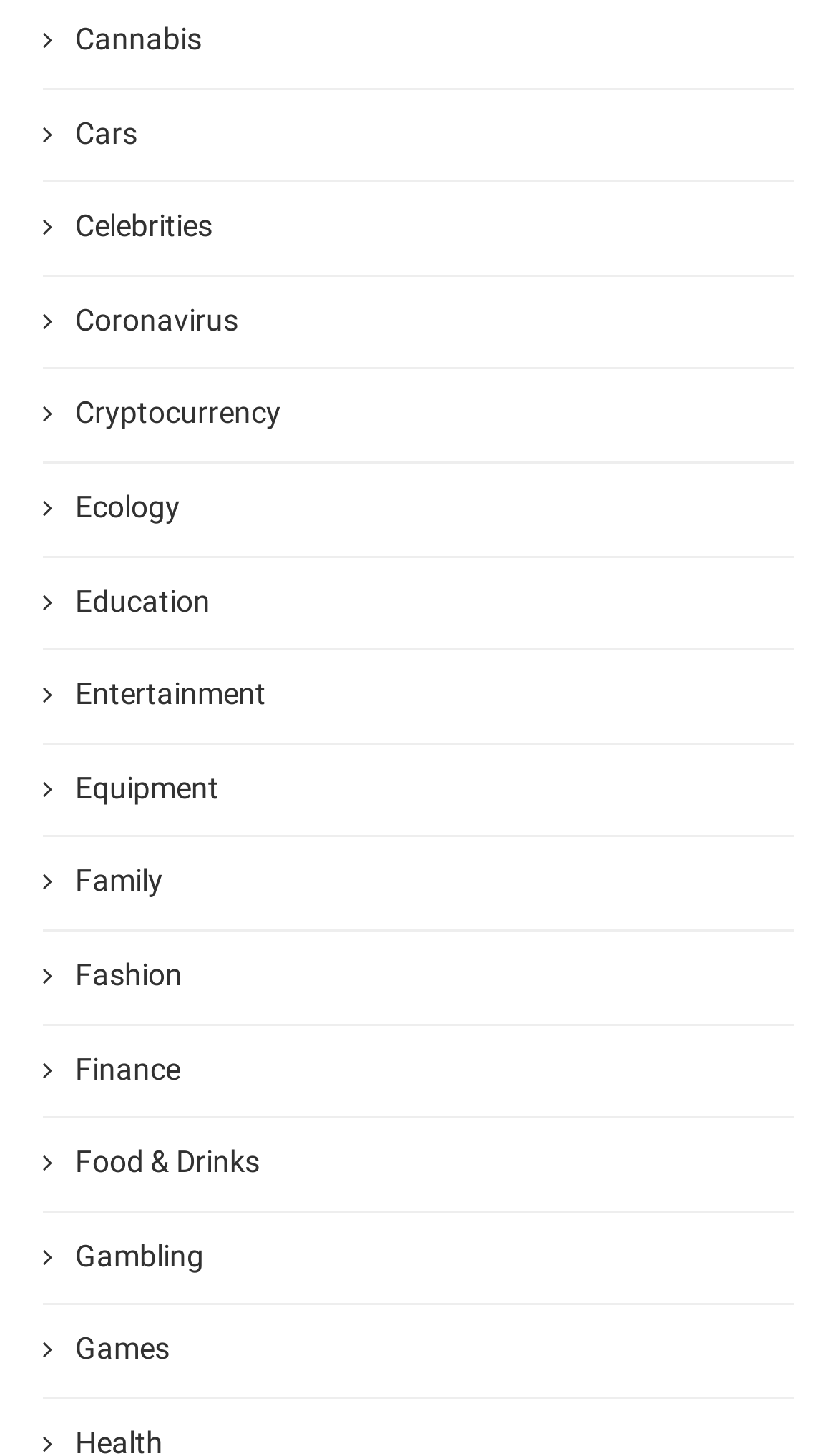Using the element description: "Gambling", determine the bounding box coordinates. The coordinates should be in the format [left, top, right, bottom], with values between 0 and 1.

[0.051, 0.849, 0.949, 0.878]